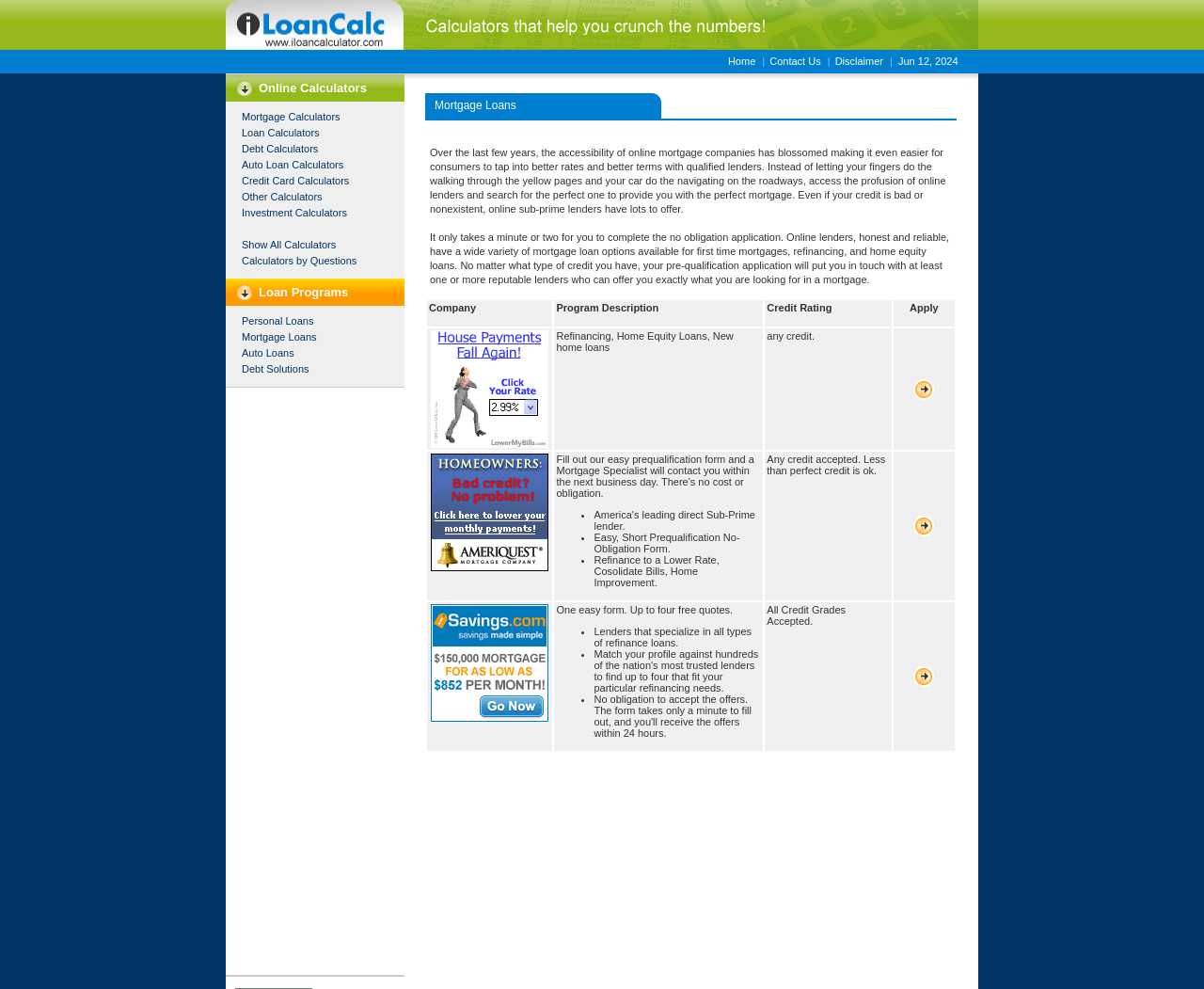Find the bounding box of the element with the following description: "Personal Loans". The coordinates must be four float numbers between 0 and 1, formatted as [left, top, right, bottom].

[0.201, 0.319, 0.261, 0.33]